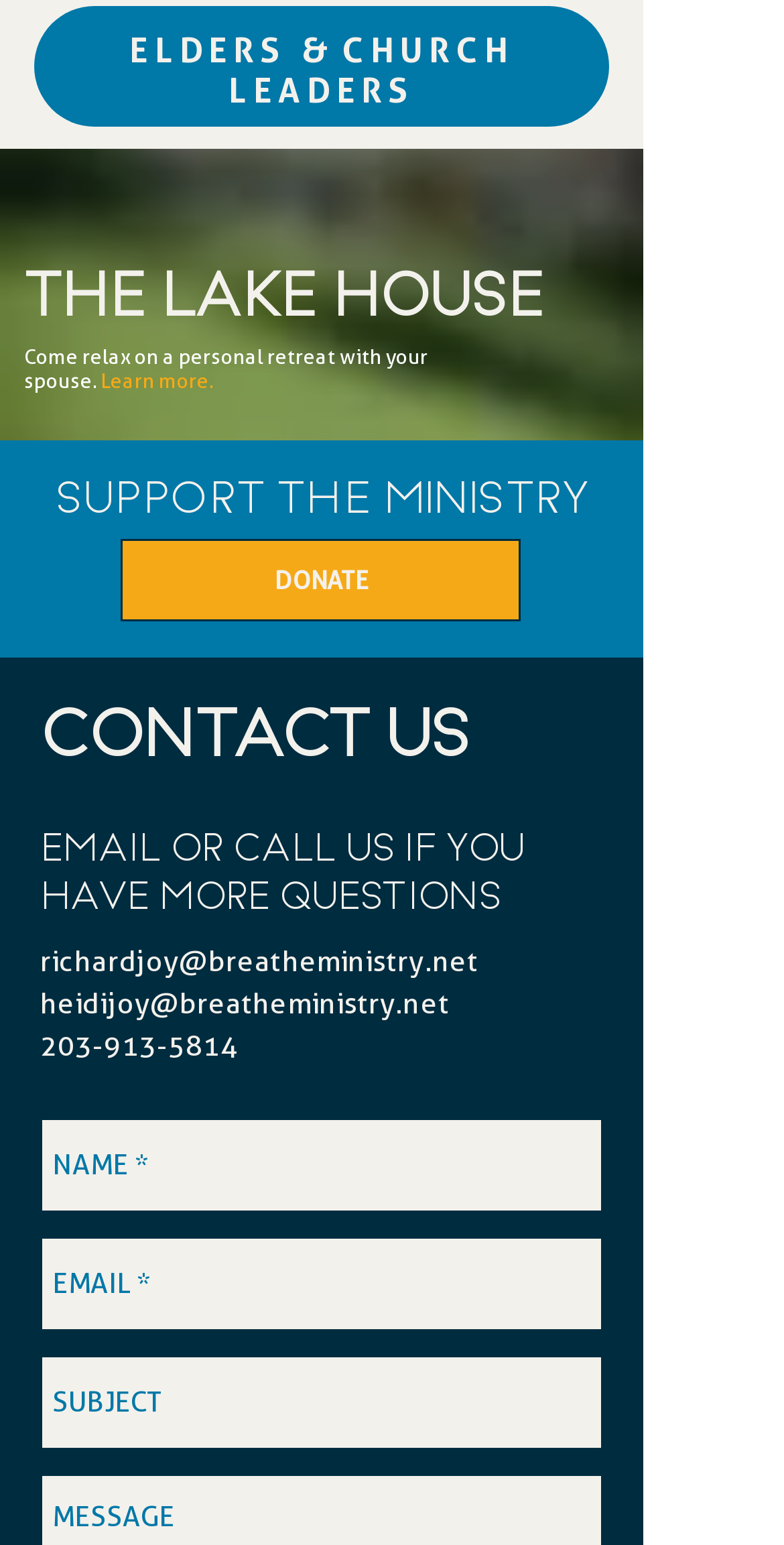Pinpoint the bounding box coordinates of the clickable area needed to execute the instruction: "Learn more about 'THE LAKE HOUSE'". The coordinates should be specified as four float numbers between 0 and 1, i.e., [left, top, right, bottom].

[0.128, 0.24, 0.272, 0.254]